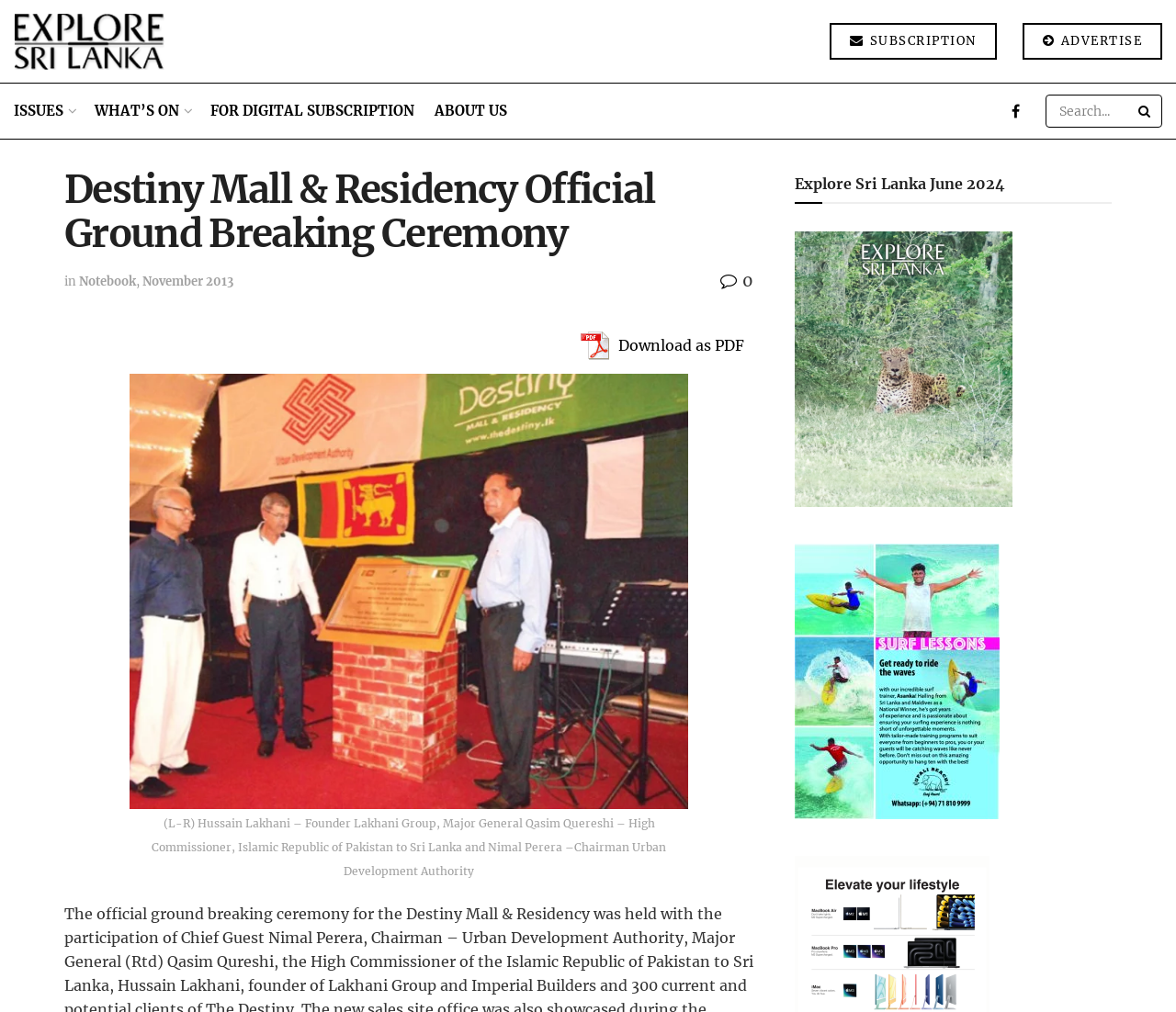Identify the bounding box coordinates for the element you need to click to achieve the following task: "Download as PDF". Provide the bounding box coordinates as four float numbers between 0 and 1, in the form [left, top, right, bottom].

[0.485, 0.322, 0.641, 0.36]